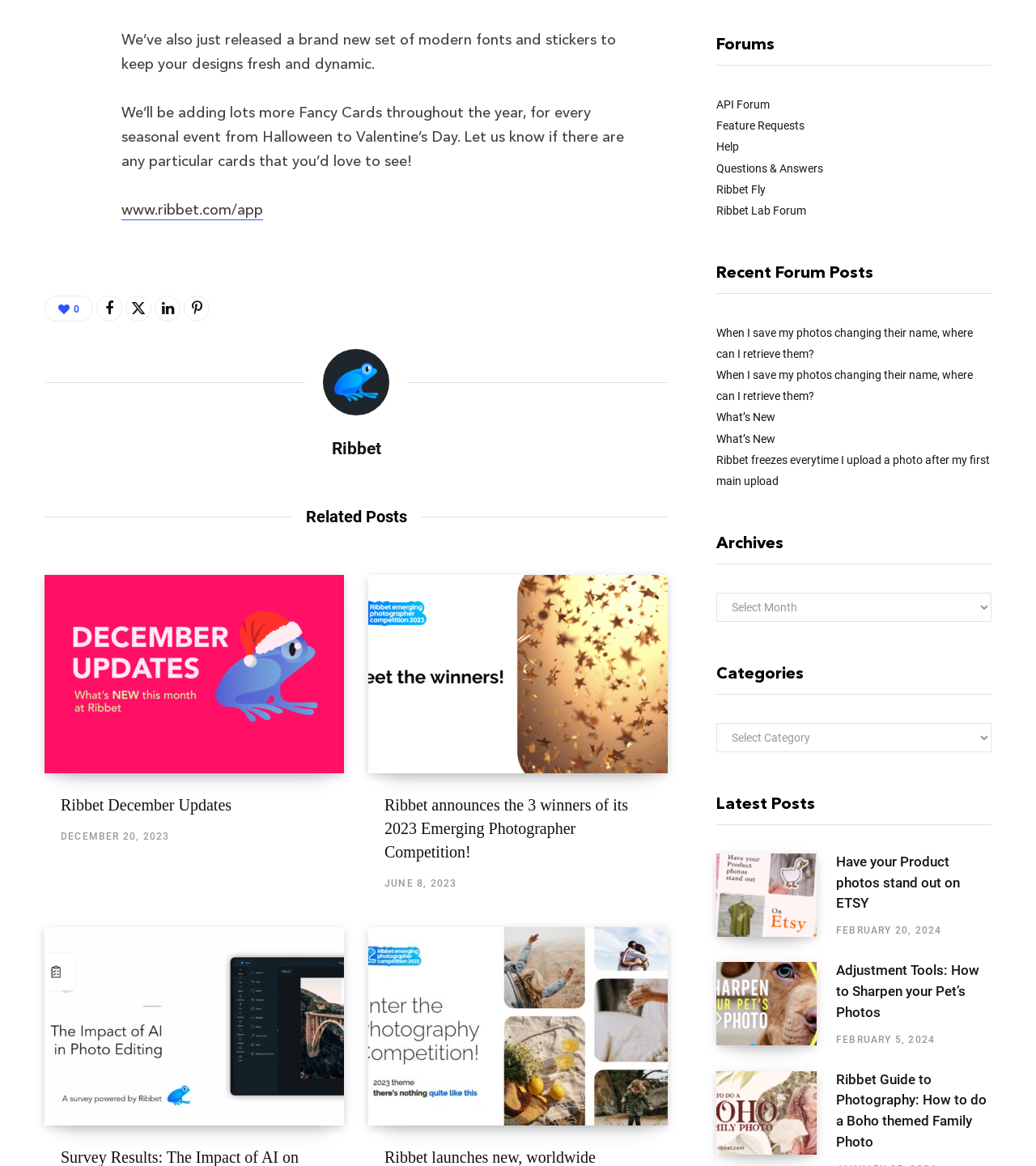Please specify the bounding box coordinates of the element that should be clicked to execute the given instruction: 'Check the 'Recent Forum Posts''. Ensure the coordinates are four float numbers between 0 and 1, expressed as [left, top, right, bottom].

[0.691, 0.224, 0.957, 0.252]